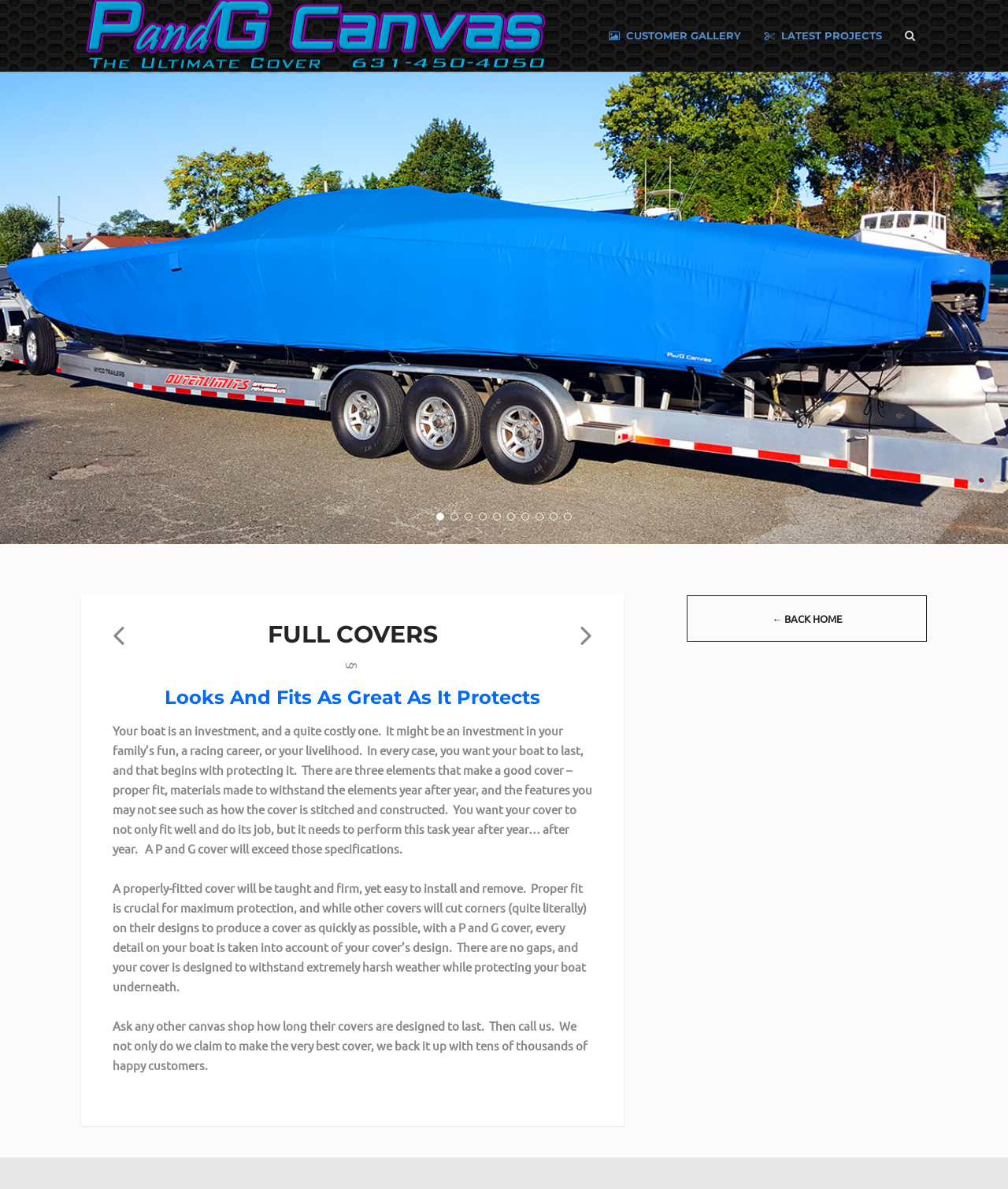Identify the bounding box of the HTML element described here: "title="Custom Automotive and Motorsports"". Provide the coordinates as four float numbers between 0 and 1: [left, top, right, bottom].

[0.112, 0.516, 0.123, 0.55]